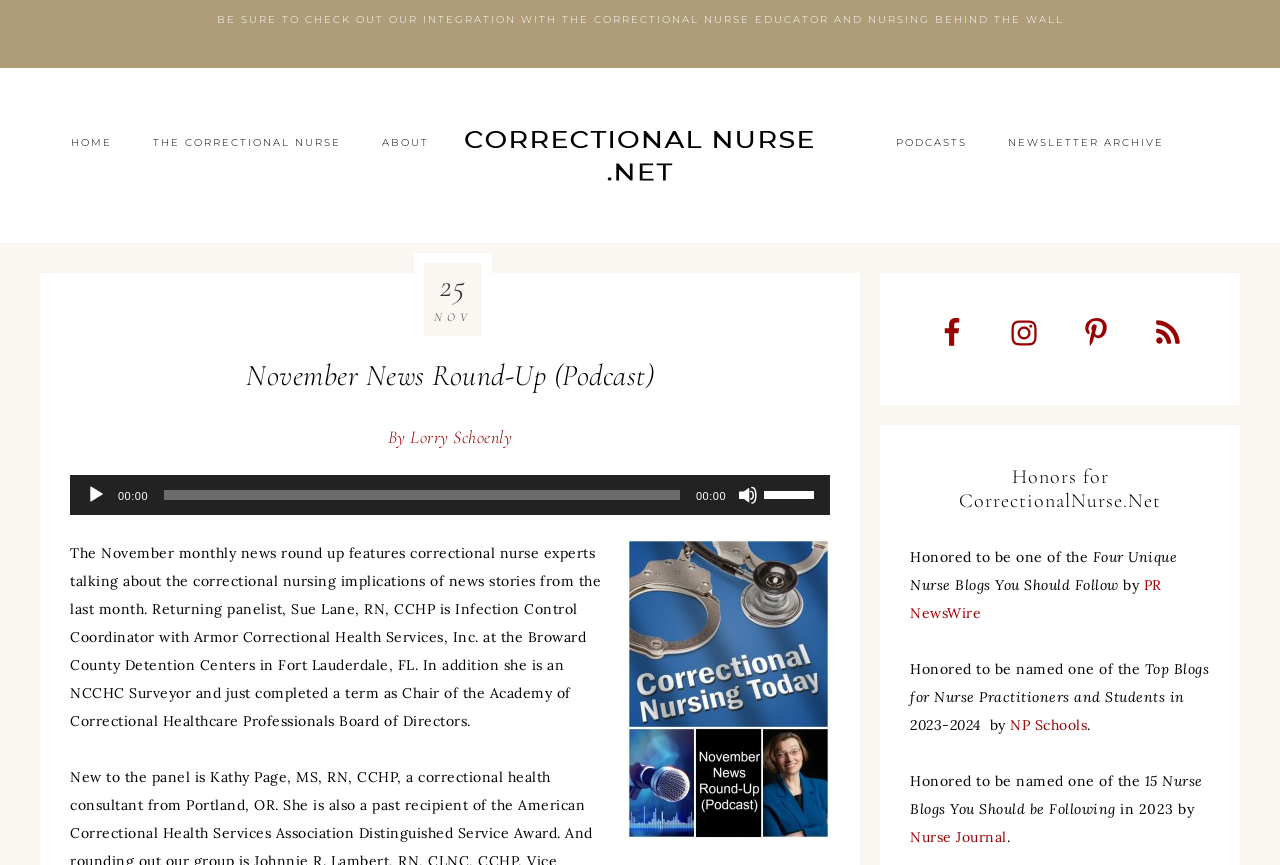Find the bounding box coordinates for the UI element whose description is: "The Correctional Nurse". The coordinates should be four float numbers between 0 and 1, in the format [left, top, right, bottom].

[0.105, 0.136, 0.28, 0.194]